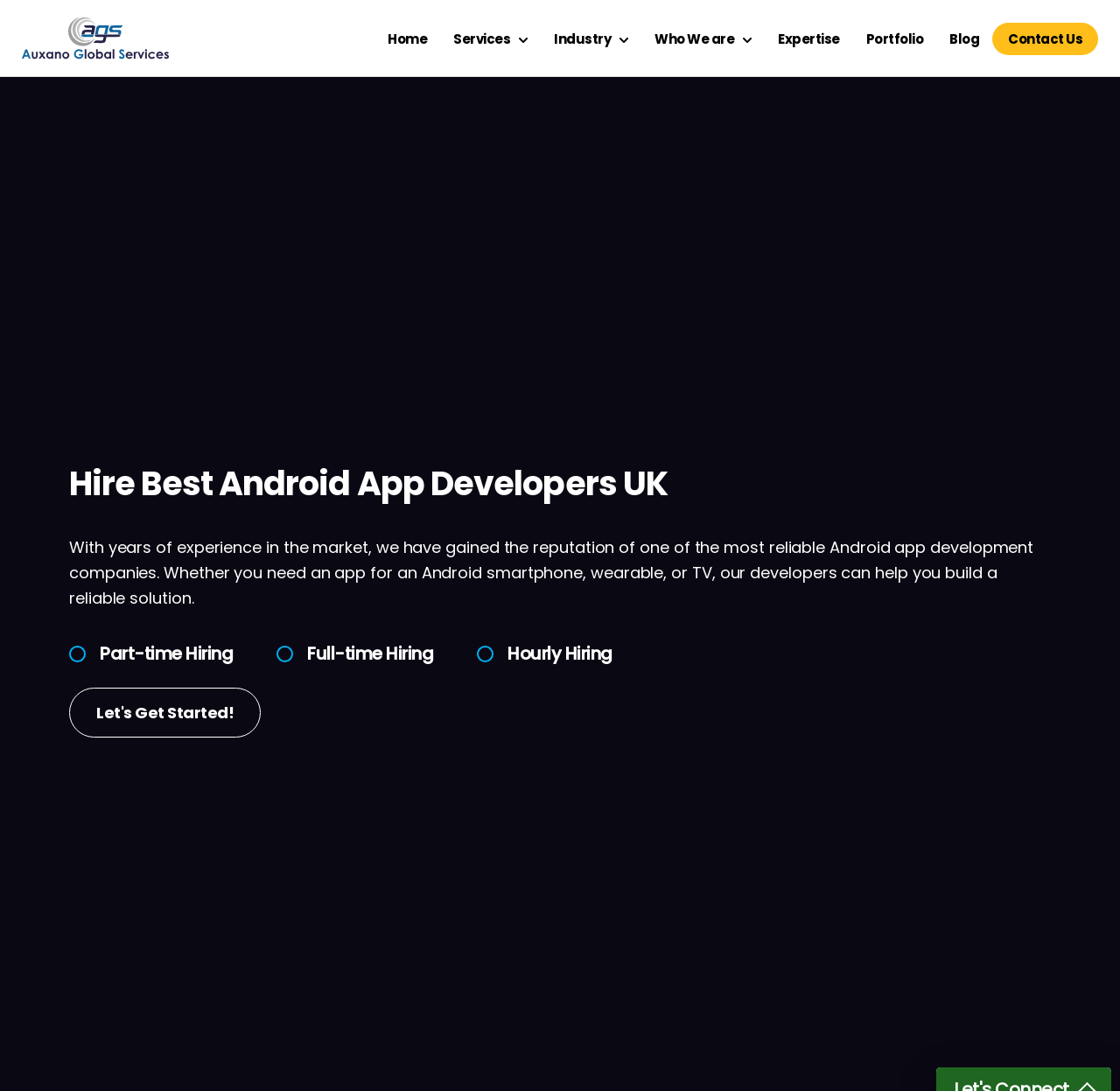What is the company's reputation in the market?
Please look at the screenshot and answer in one word or a short phrase.

reliable